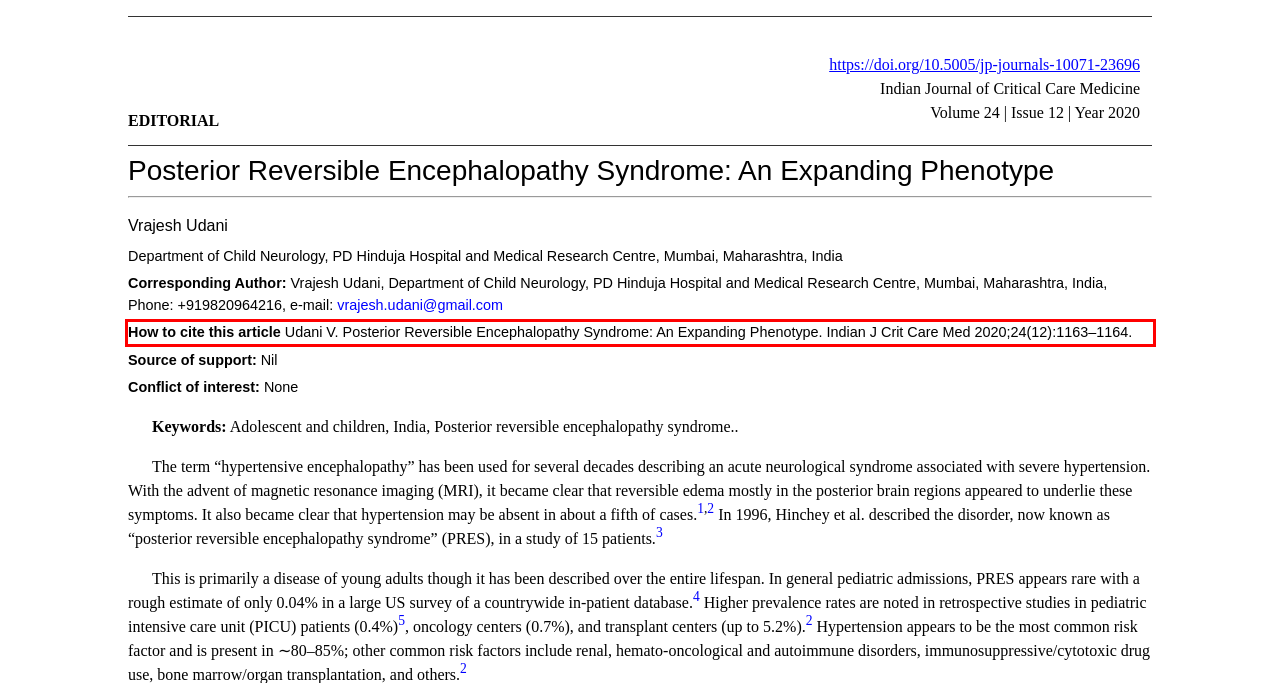In the given screenshot, locate the red bounding box and extract the text content from within it.

How to cite this article Udani V. Posterior Reversible Encephalopathy Syndrome: An Expanding Phenotype. Indian J Crit Care Med 2020;24(12):1163–1164.